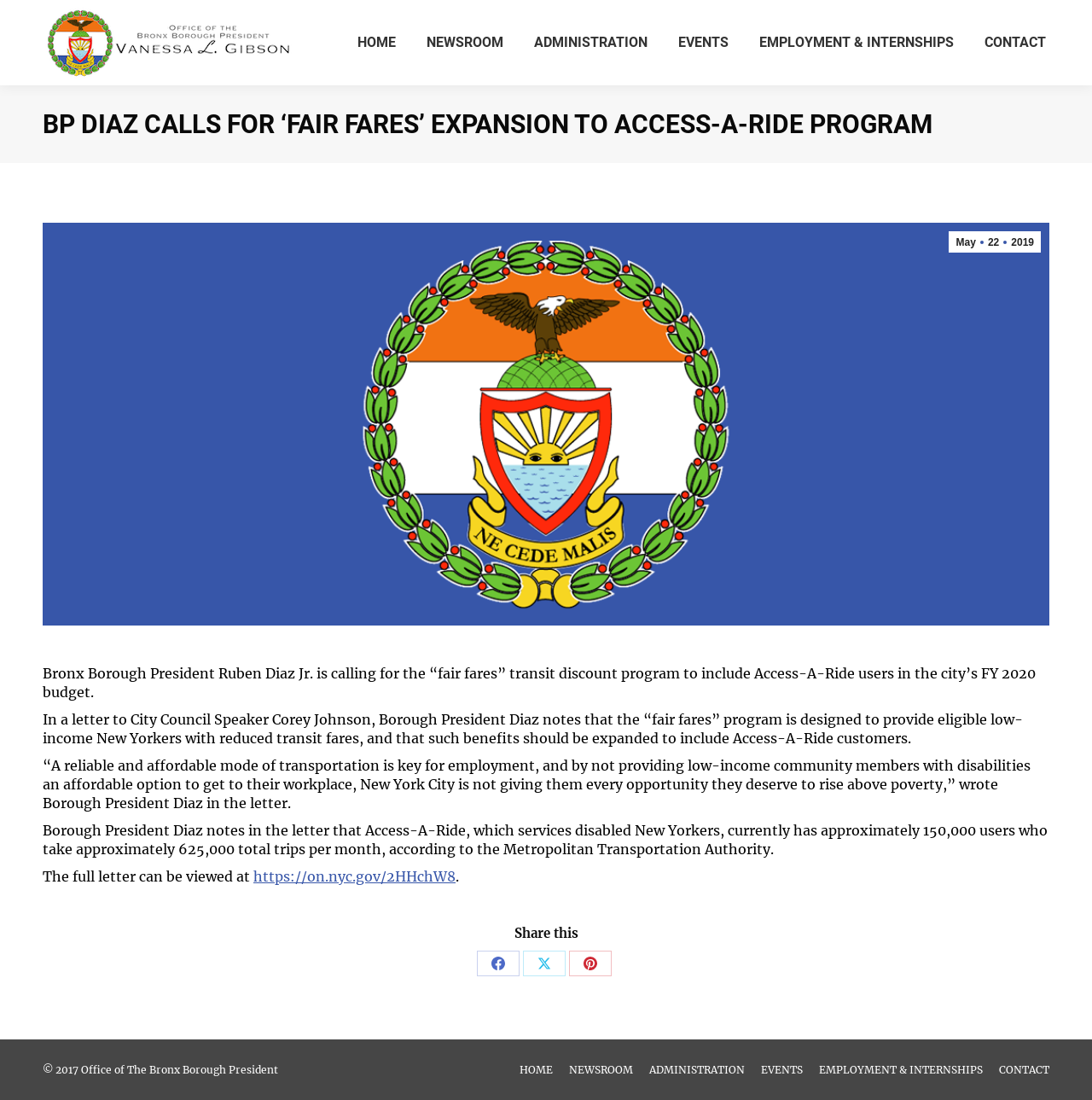Locate the bounding box coordinates of the clickable element to fulfill the following instruction: "Read the article about fair fares expansion". Provide the coordinates as four float numbers between 0 and 1 in the format [left, top, right, bottom].

[0.039, 0.203, 0.961, 0.891]